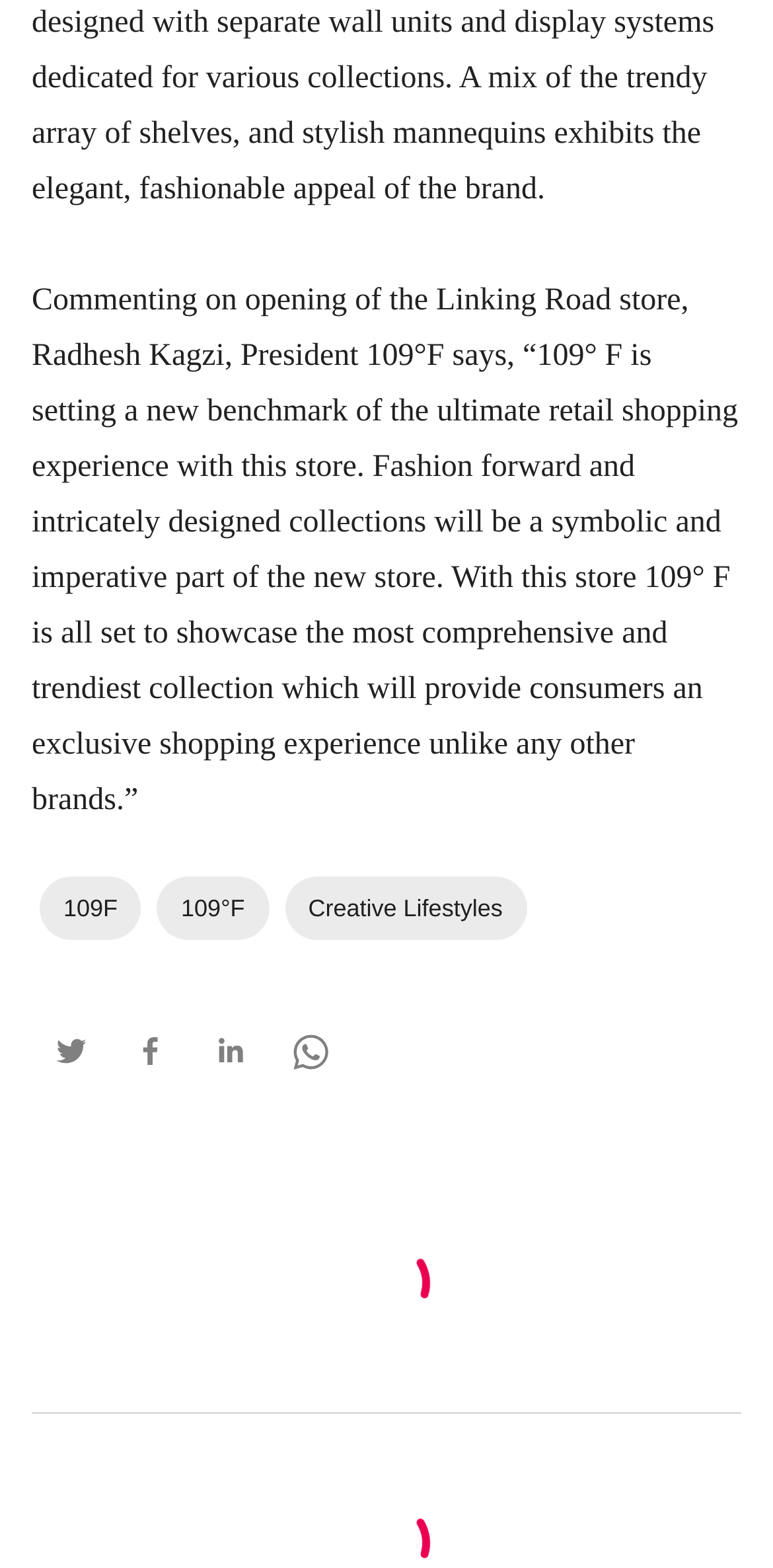Who is the President of 109°F?
Please give a detailed and elaborate answer to the question based on the image.

The answer can be found in the StaticText element with the OCR text 'Commenting on opening of the Linking Road store, Radhesh Kagzi, President 109°F says...'. This text indicates that Radhesh Kagzi is the President of 109°F.